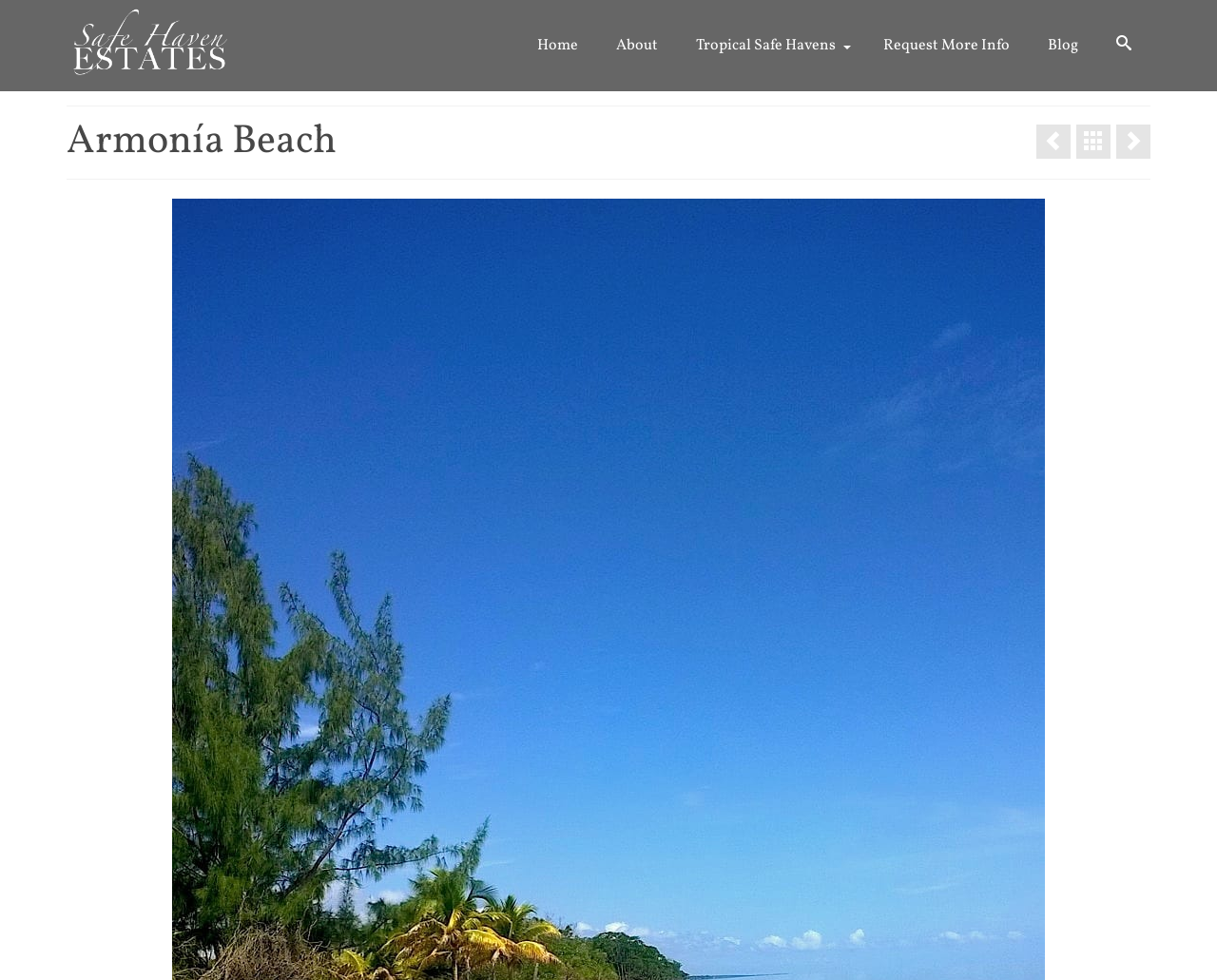Provide the bounding box coordinates for the UI element that is described as: "title="Income Generating Cattle Farm"".

[0.852, 0.127, 0.88, 0.162]